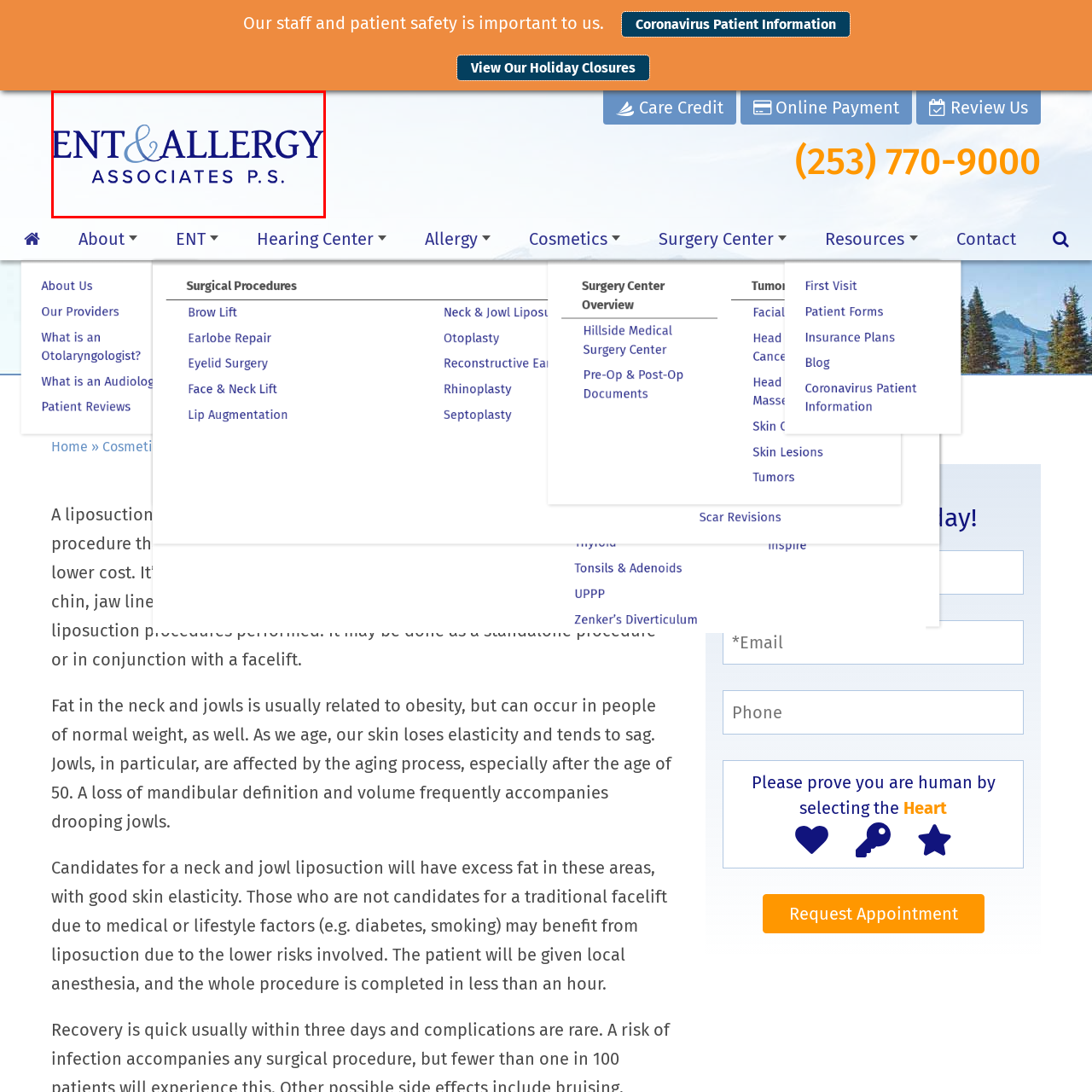Carefully inspect the area of the image highlighted by the red box and deliver a detailed response to the question below, based on your observations: What is the font style of the main title?

The font style of the main title 'ENT & ALLERGY' is described as elegant, conveying a sense of professionalism and sophistication, which is fitting for a medical organization.